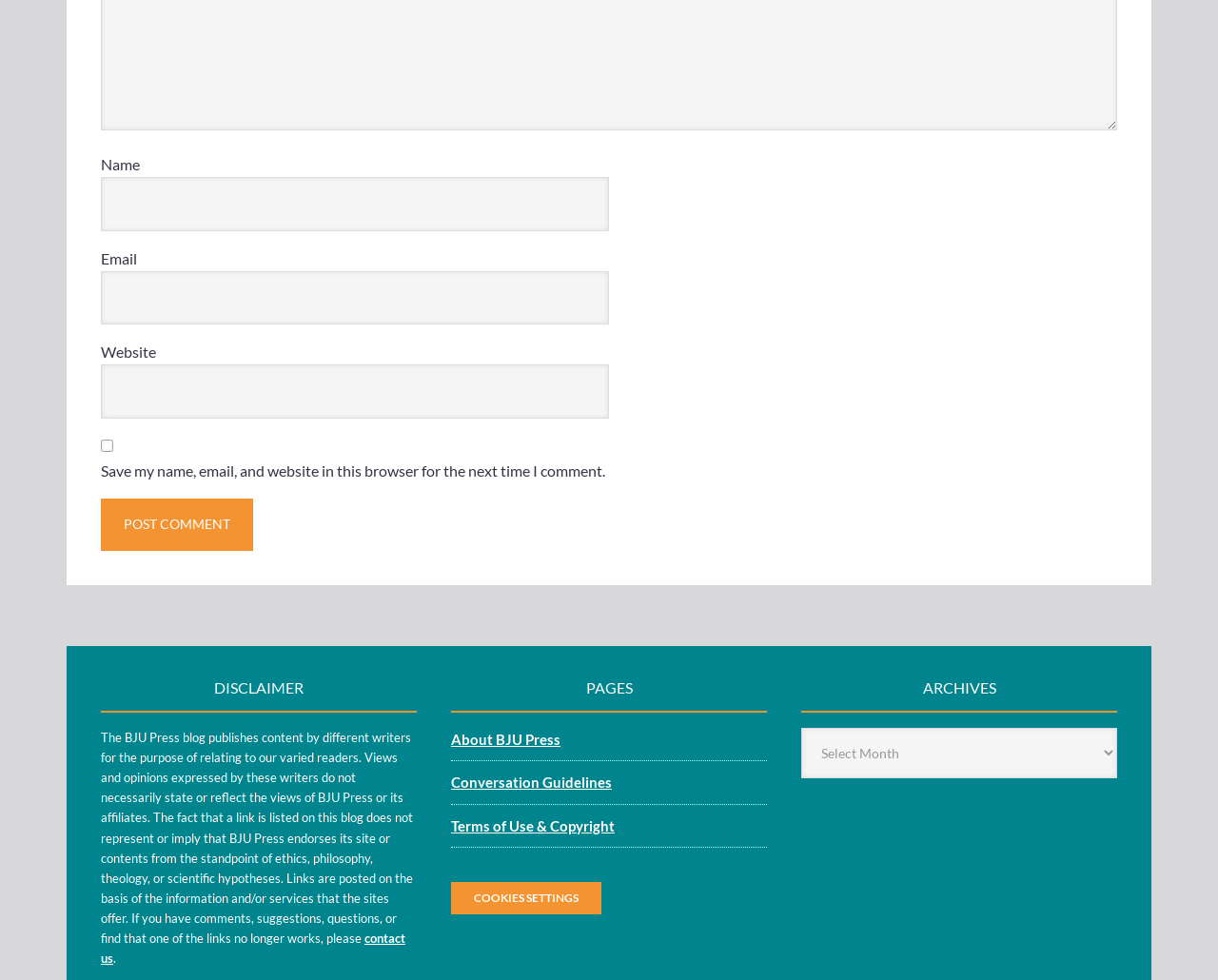Provide a one-word or brief phrase answer to the question:
What is the disclaimer about?

Views and opinions of writers